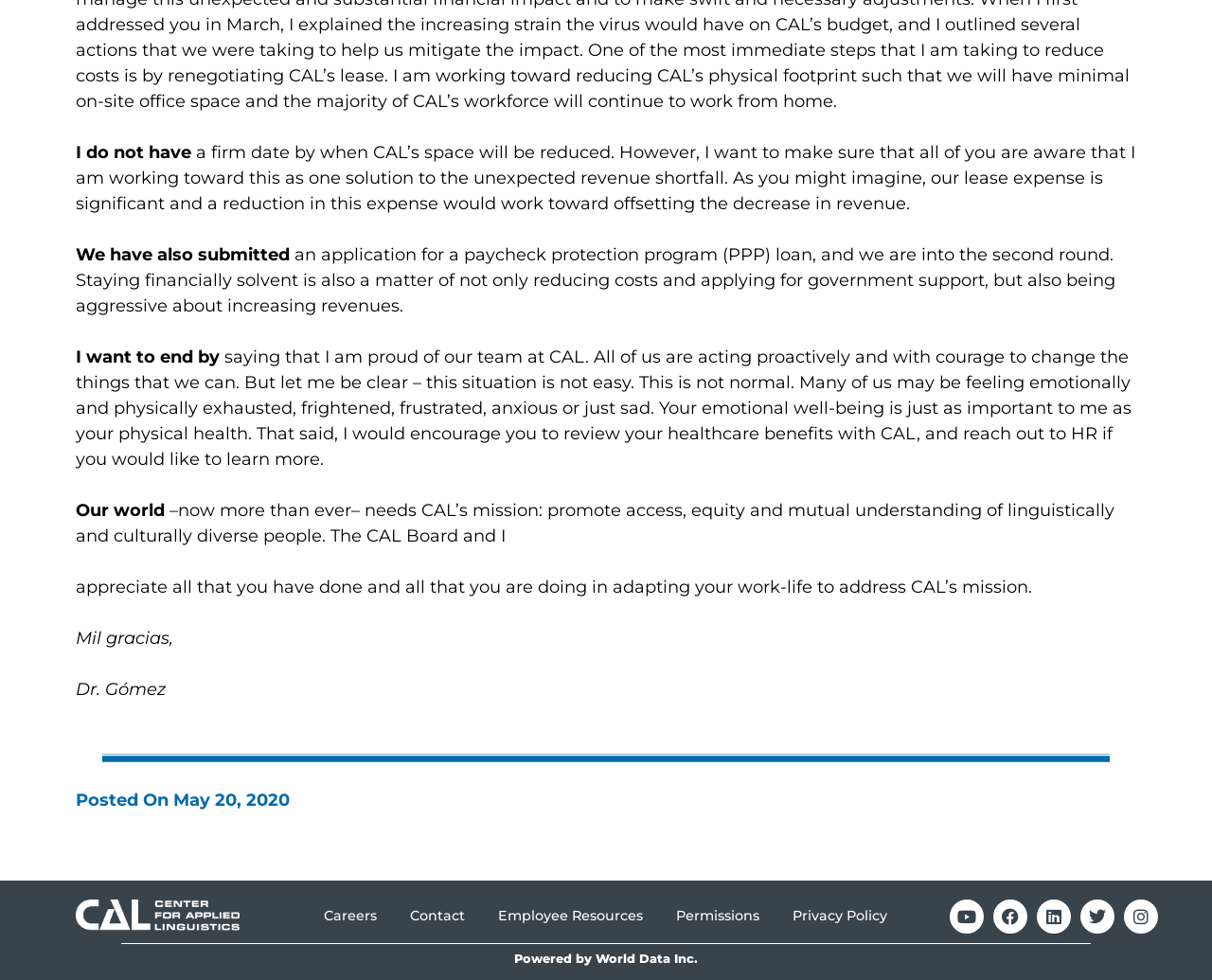Find the bounding box coordinates of the clickable region needed to perform the following instruction: "Read the privacy policy". The coordinates should be provided as four float numbers between 0 and 1, i.e., [left, top, right, bottom].

[0.654, 0.925, 0.732, 0.946]